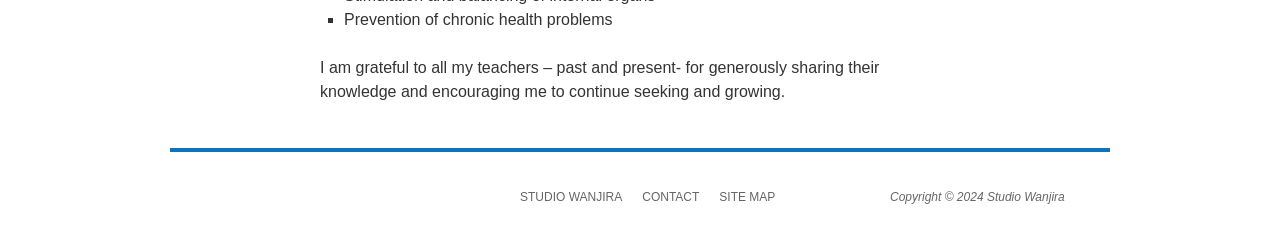What is the purpose of the quote?
Based on the visual details in the image, please answer the question thoroughly.

I analyzed the StaticText element 'I am grateful to all my teachers – past and present- for generously sharing their knowledge and encouraging me to continue seeking and growing.' and inferred that it is a quote expressing gratitude to the teachers.